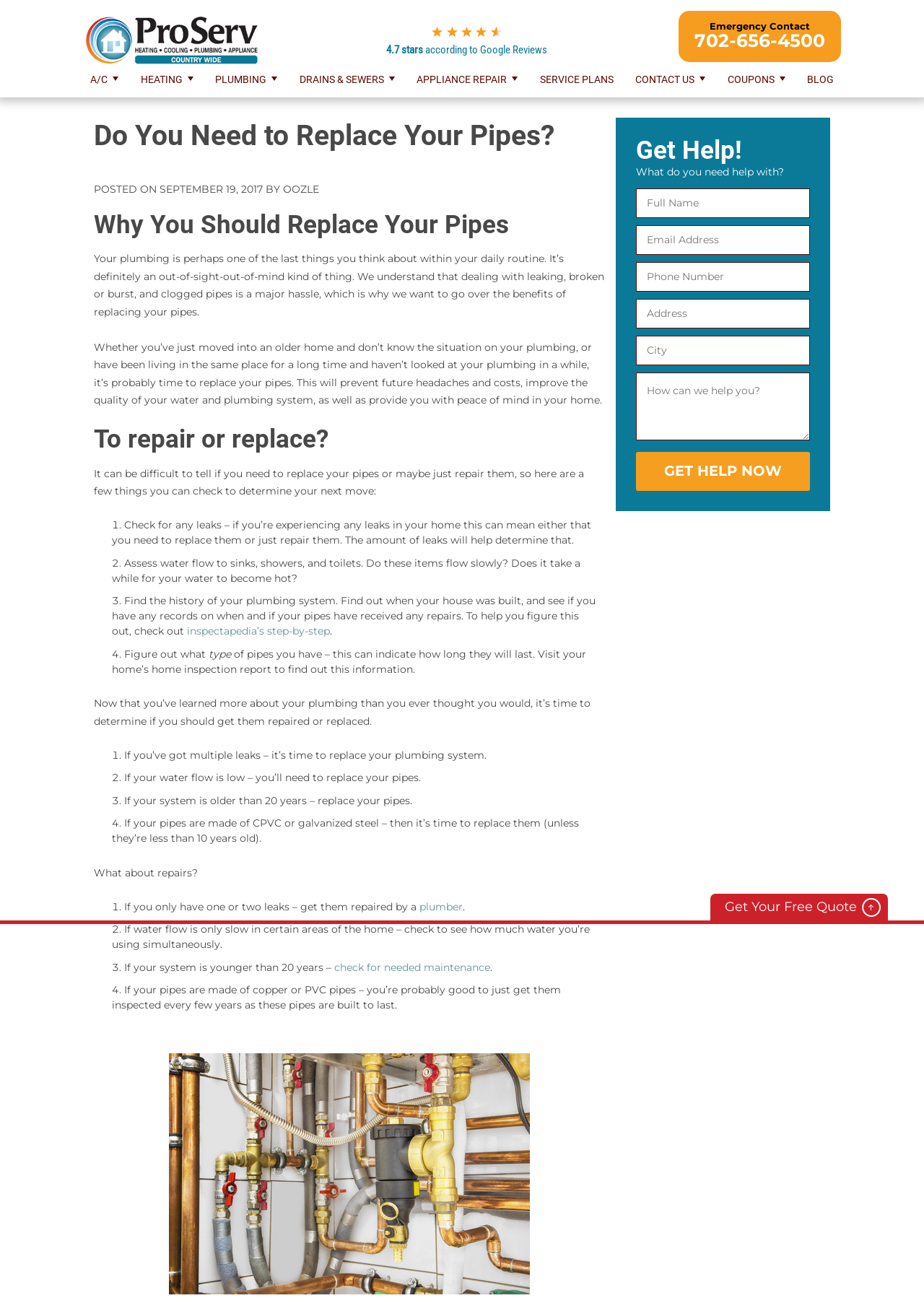Identify the bounding box for the given UI element using the description provided. Coordinates should be in the format (top-left x, top-left y, bottom-right x, bottom-right y) and must be between 0 and 1. Here is the description: People

None